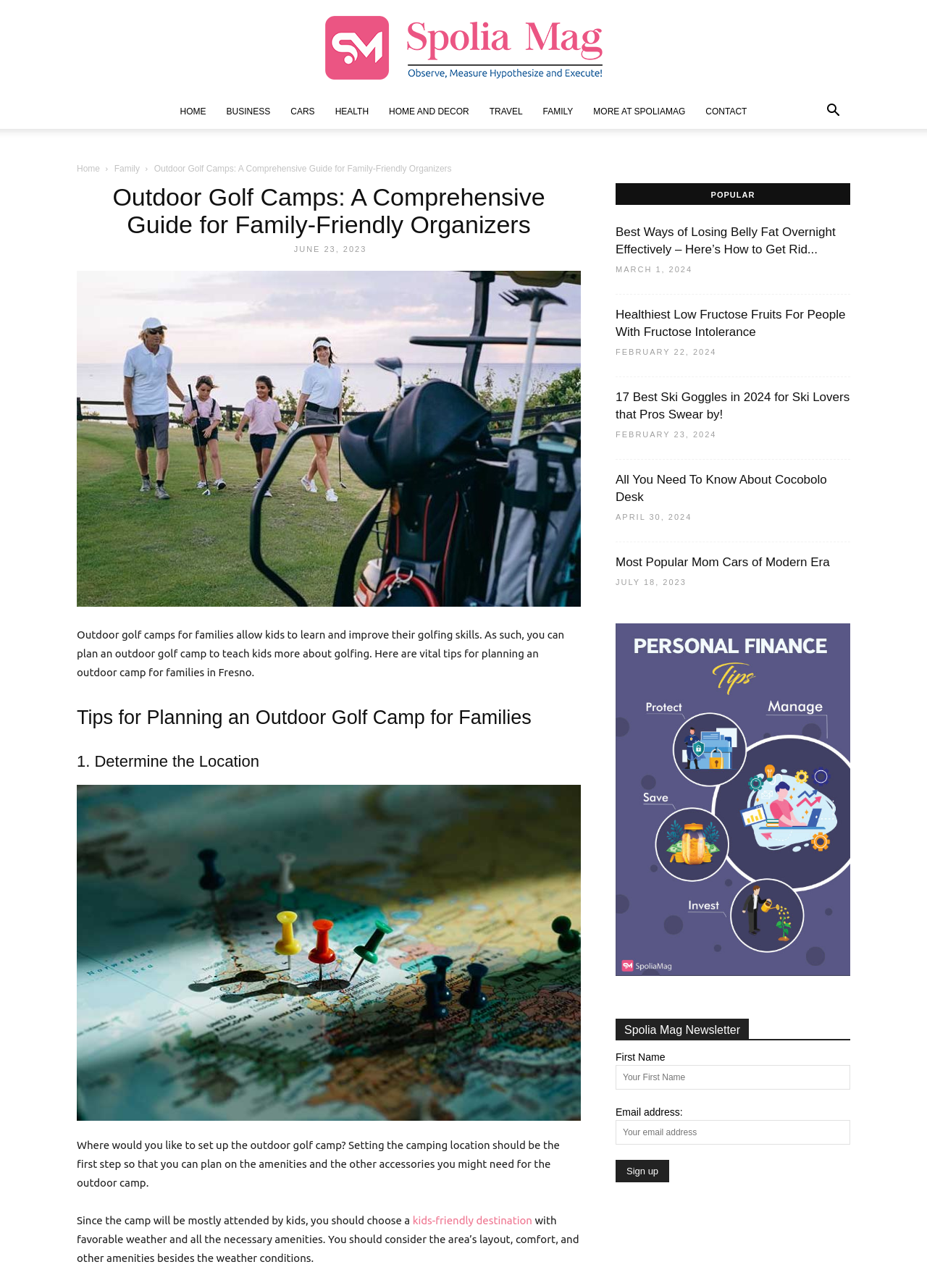Provide the bounding box coordinates of the UI element this sentence describes: "Cars".

[0.303, 0.073, 0.35, 0.1]